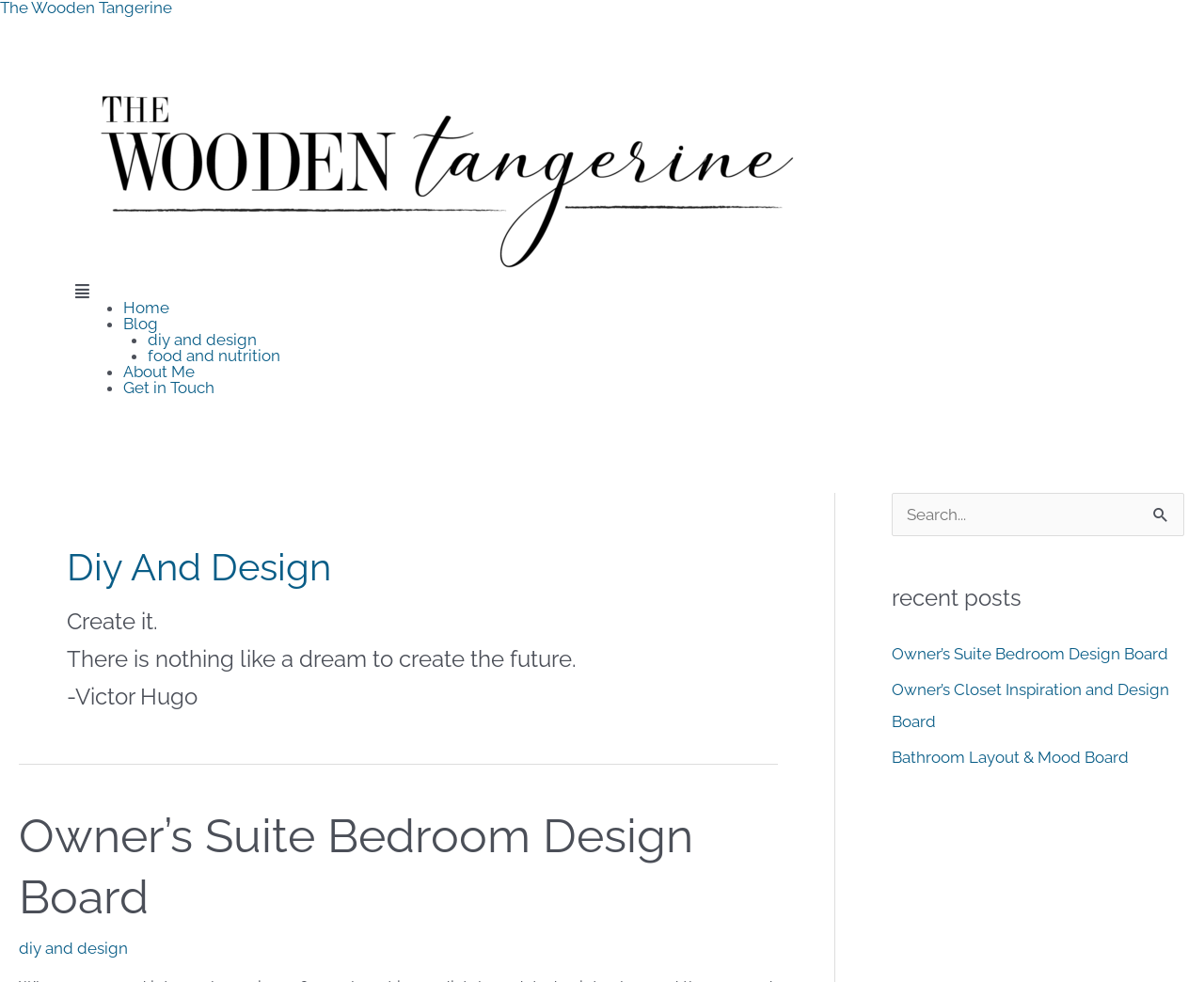What type of content is listed under 'Recent Posts'?
Look at the image and answer with only one word or phrase.

Design boards